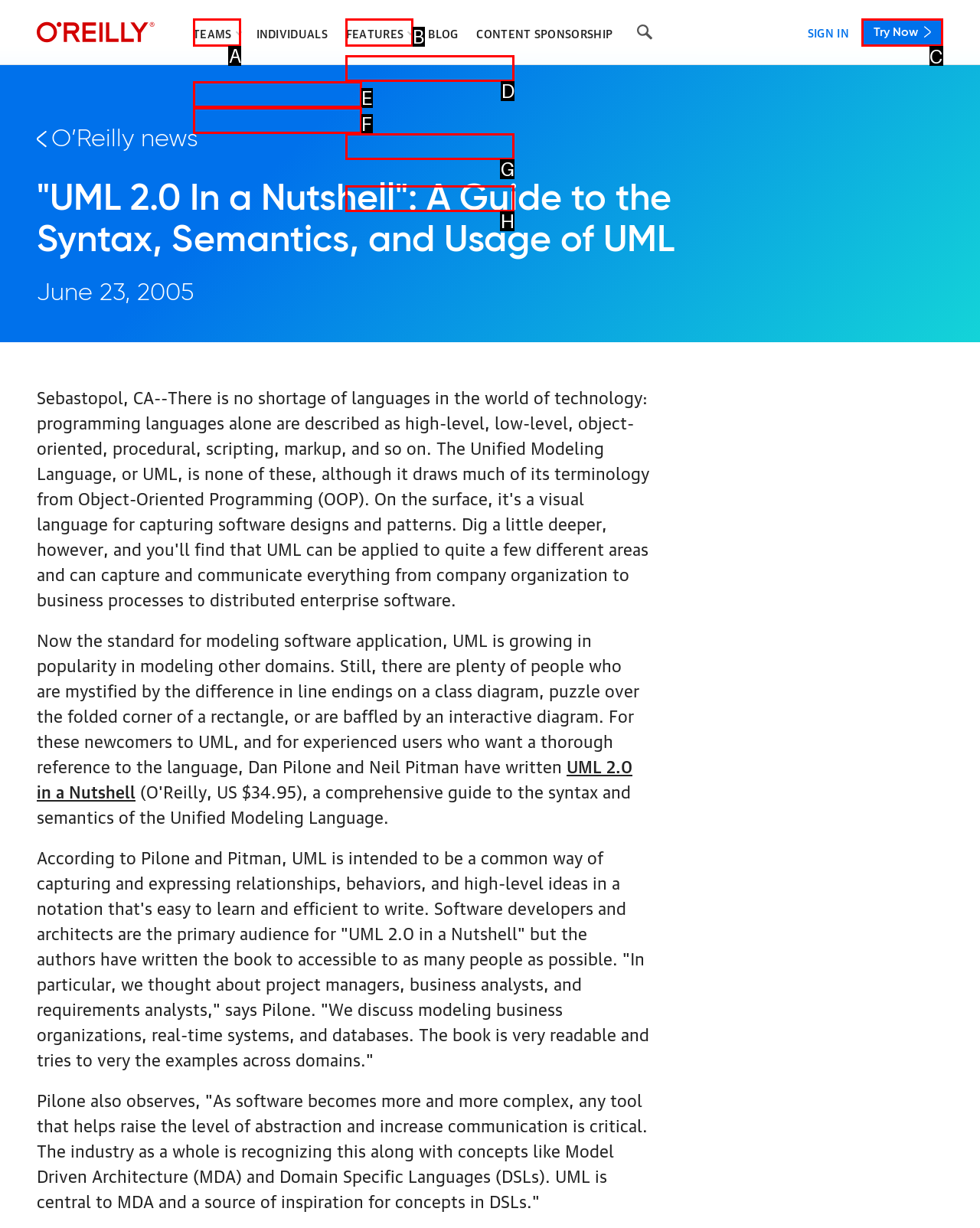Select the letter of the UI element you need to click to complete this task: Try now.

C